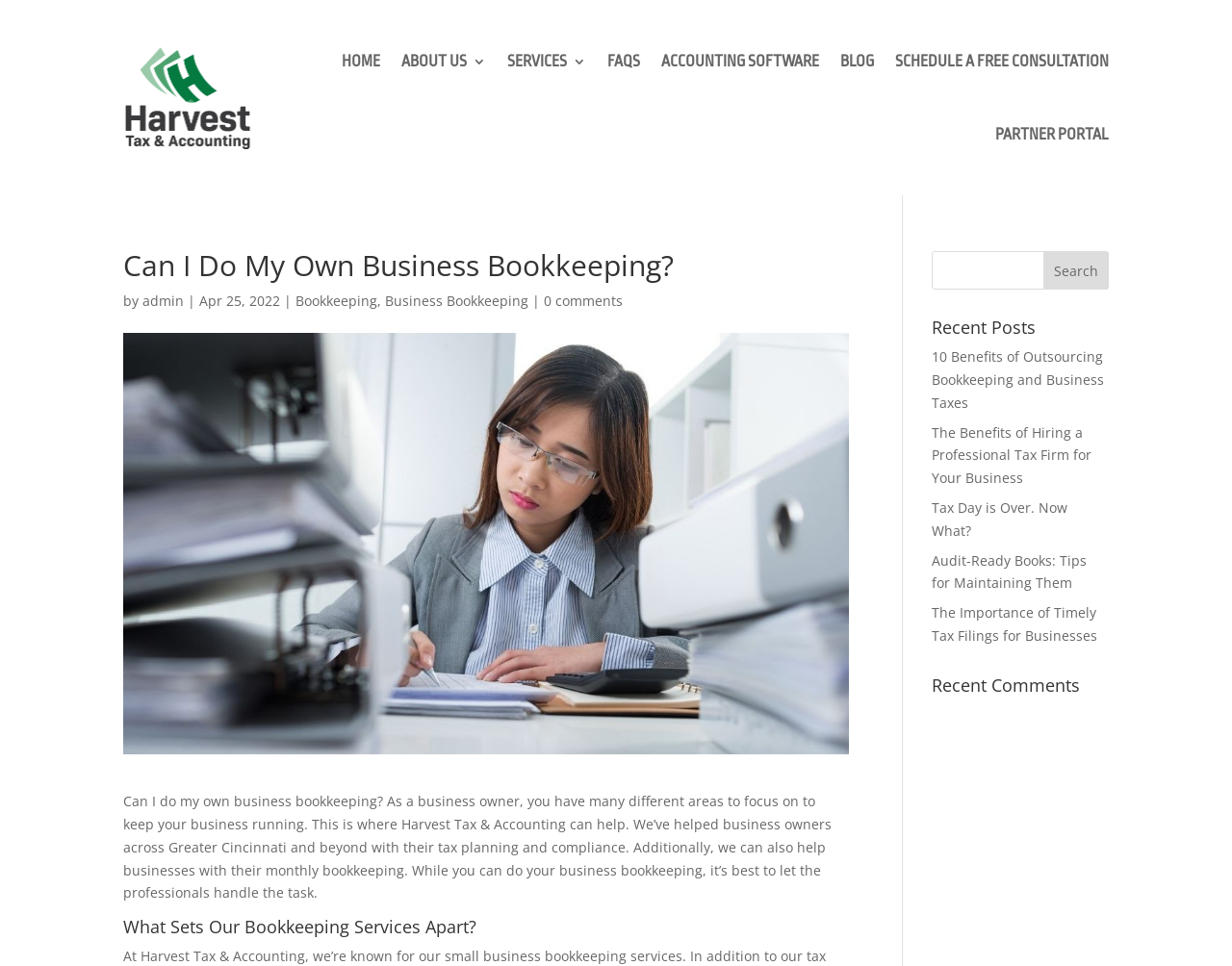What is the purpose of the search bar?
Provide an in-depth and detailed explanation in response to the question.

I inferred the purpose of the search bar by looking at its location and the button 'Search' next to the textbox, which suggests that it is used to search the website for specific content.